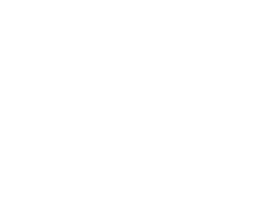Create an extensive and detailed description of the image.

The image features the logo of "Life in Mombasa," which appears prominently on the webpage. This logo symbolizes the vibrant culture and lifestyle of Mombasa, a coastal city in Kenya known for its rich history, beautiful beaches, and diverse culinary offerings. The design of the logo embodies elements reflective of Mombasa's tropical ambiance, inviting viewers to explore more about the region's unique experiences. Positioned on the site, the logo serves as a gateway for readers to navigate through various sections, enhancing their understanding and appreciation of life in this bustling coastal hub.